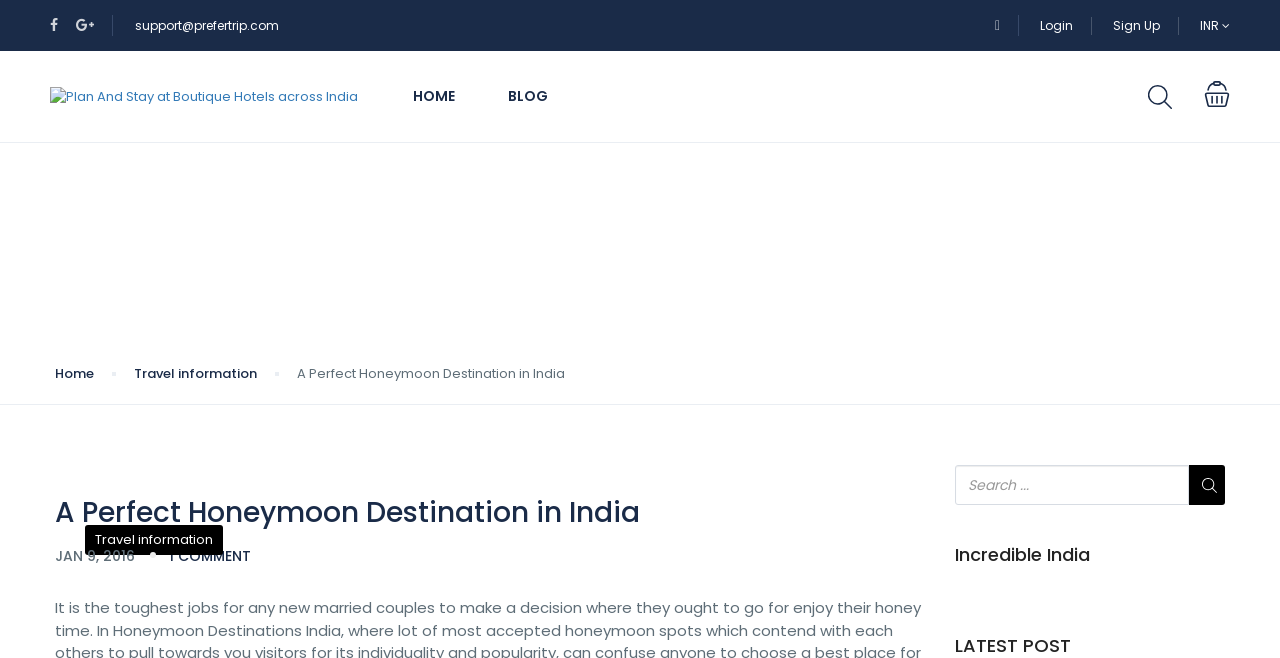Provide the bounding box coordinates for the UI element that is described as: "Home".

[0.043, 0.552, 0.073, 0.584]